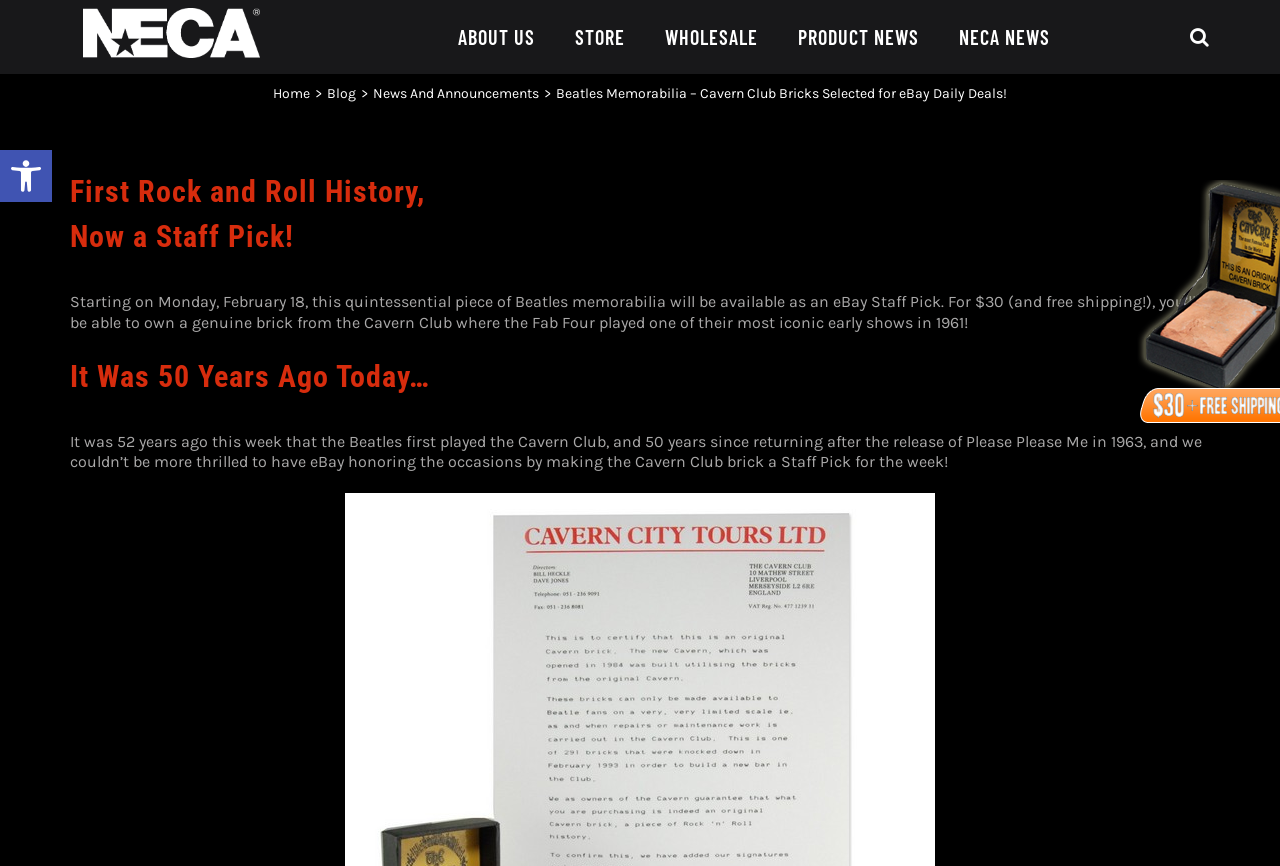Pinpoint the bounding box coordinates of the area that should be clicked to complete the following instruction: "Open toolbar". The coordinates must be given as four float numbers between 0 and 1, i.e., [left, top, right, bottom].

[0.0, 0.173, 0.041, 0.233]